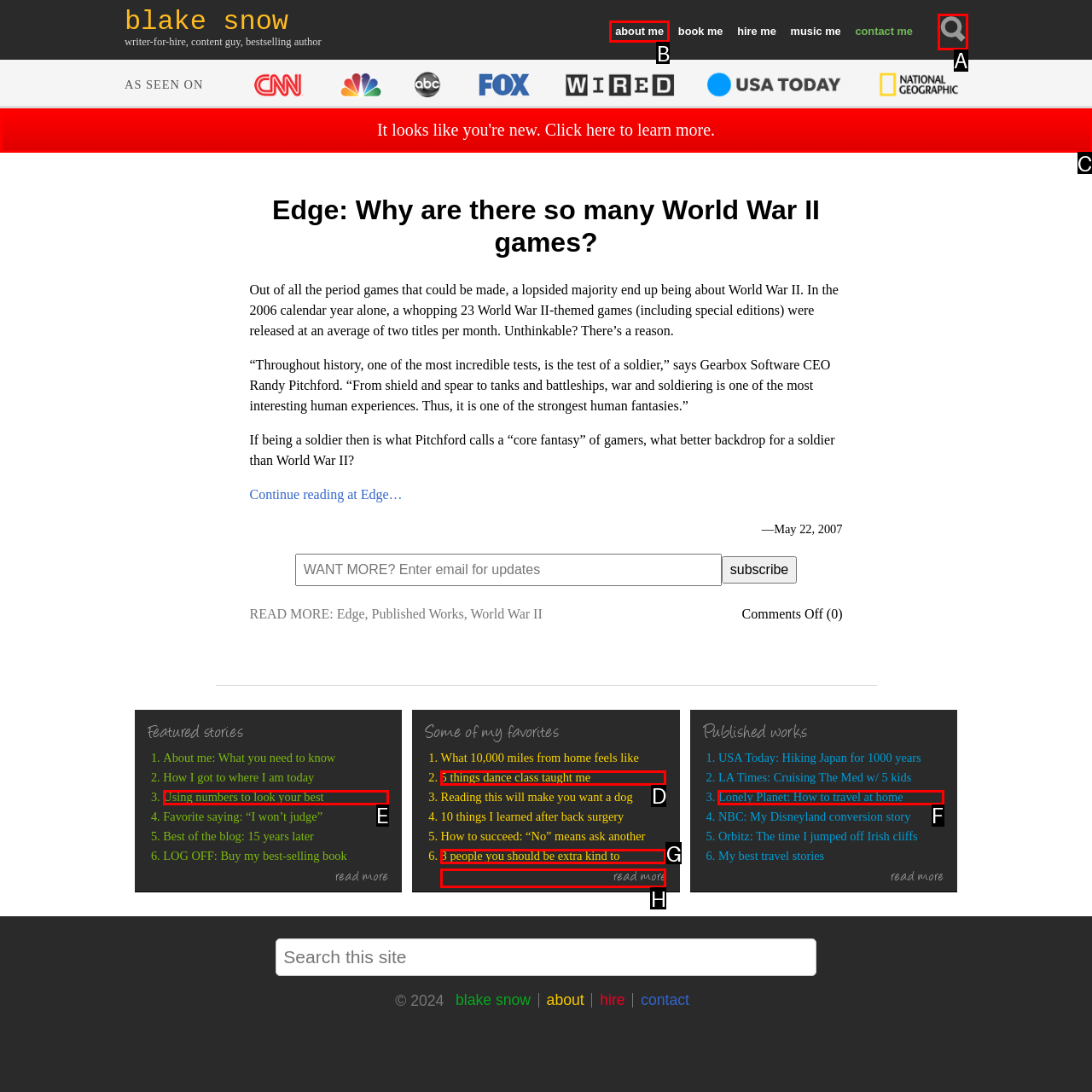Find the appropriate UI element to complete the task: click on the 'about me' link. Indicate your choice by providing the letter of the element.

B